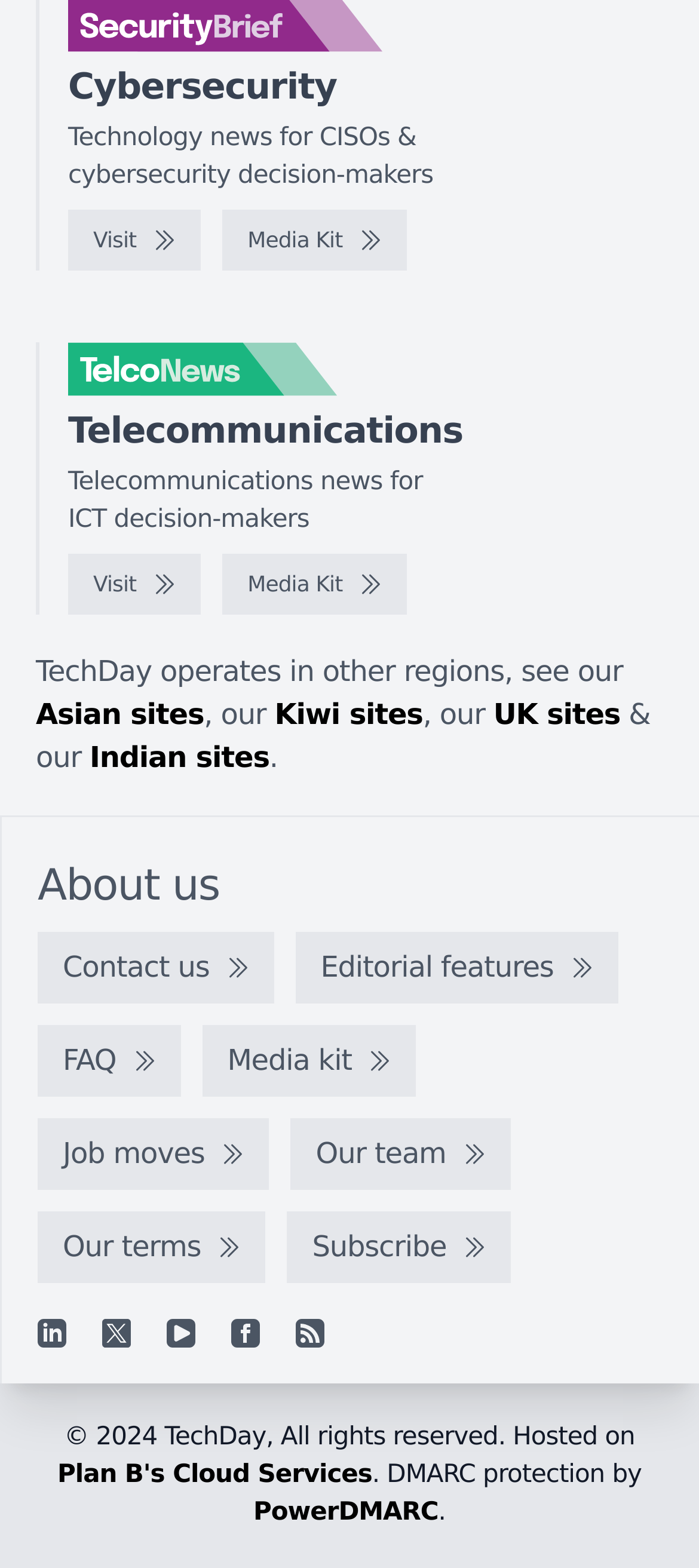Please respond to the question using a single word or phrase:
What is the main topic of this website?

Cybersecurity and Telecommunications